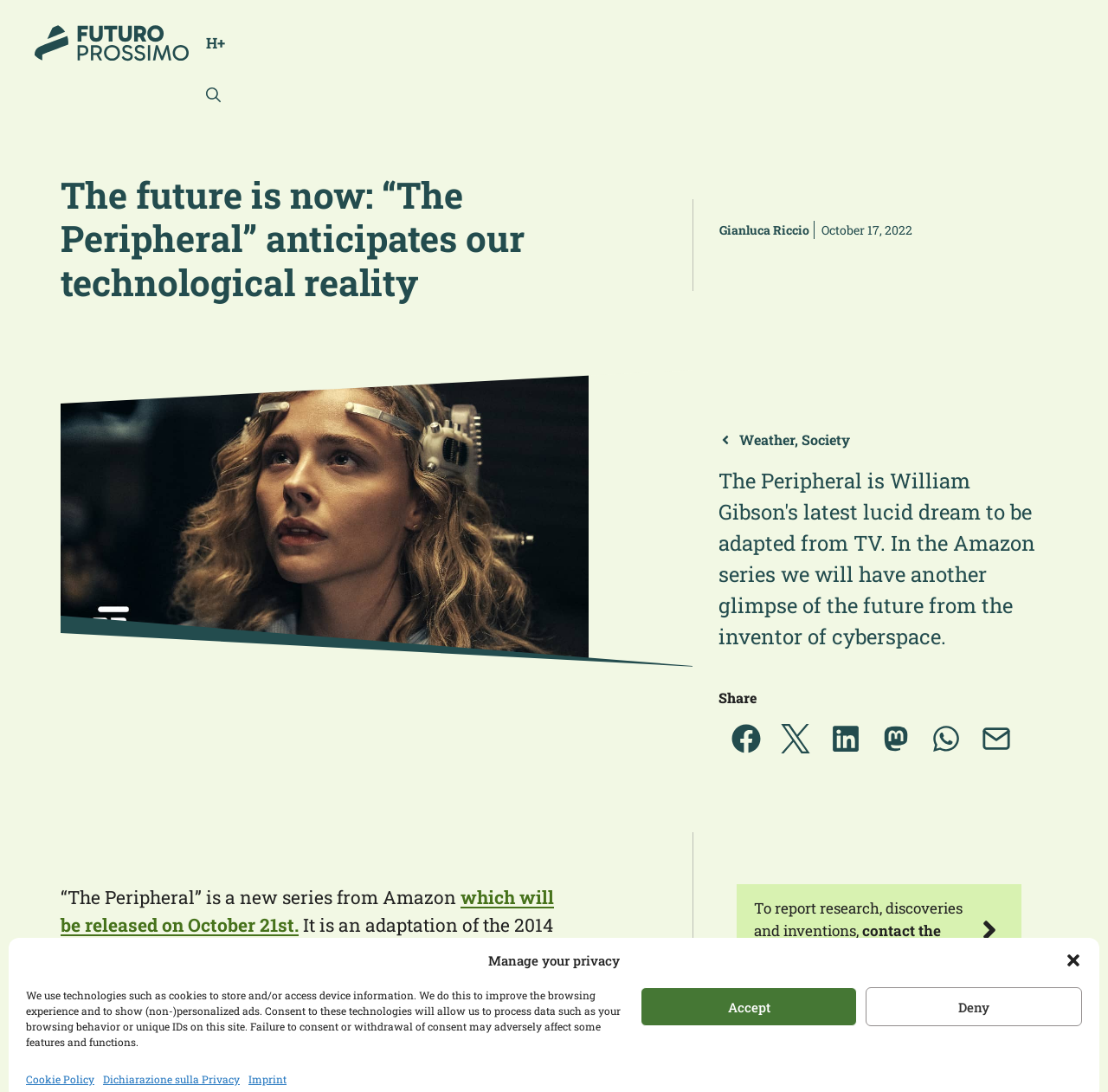What is the category of the article? Based on the image, give a response in one word or a short phrase.

Weather, Society